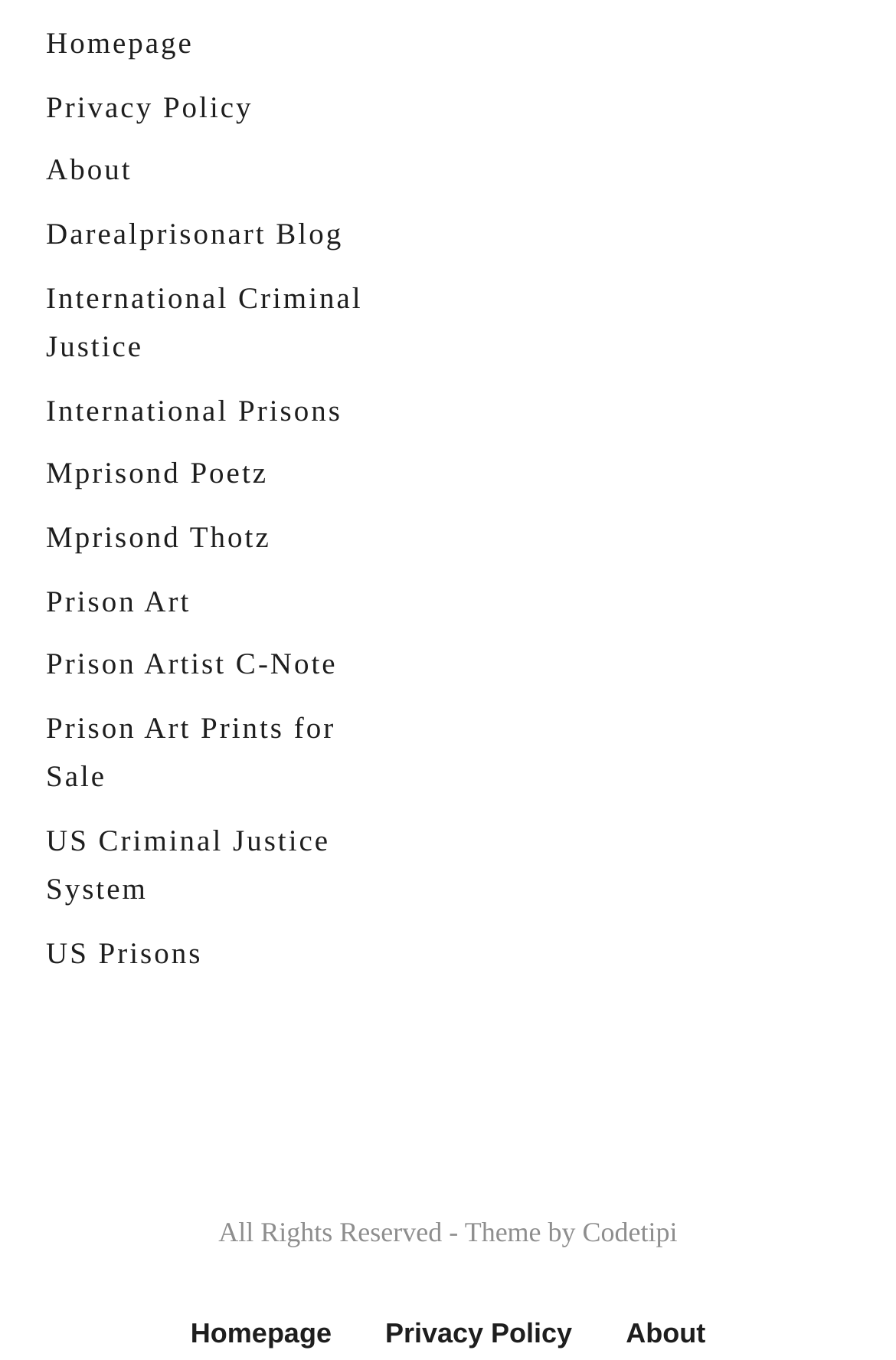Please specify the bounding box coordinates of the clickable region to carry out the following instruction: "Visit homepage". The coordinates should be four float numbers between 0 and 1, in the format [left, top, right, bottom].

[0.051, 0.019, 0.216, 0.044]